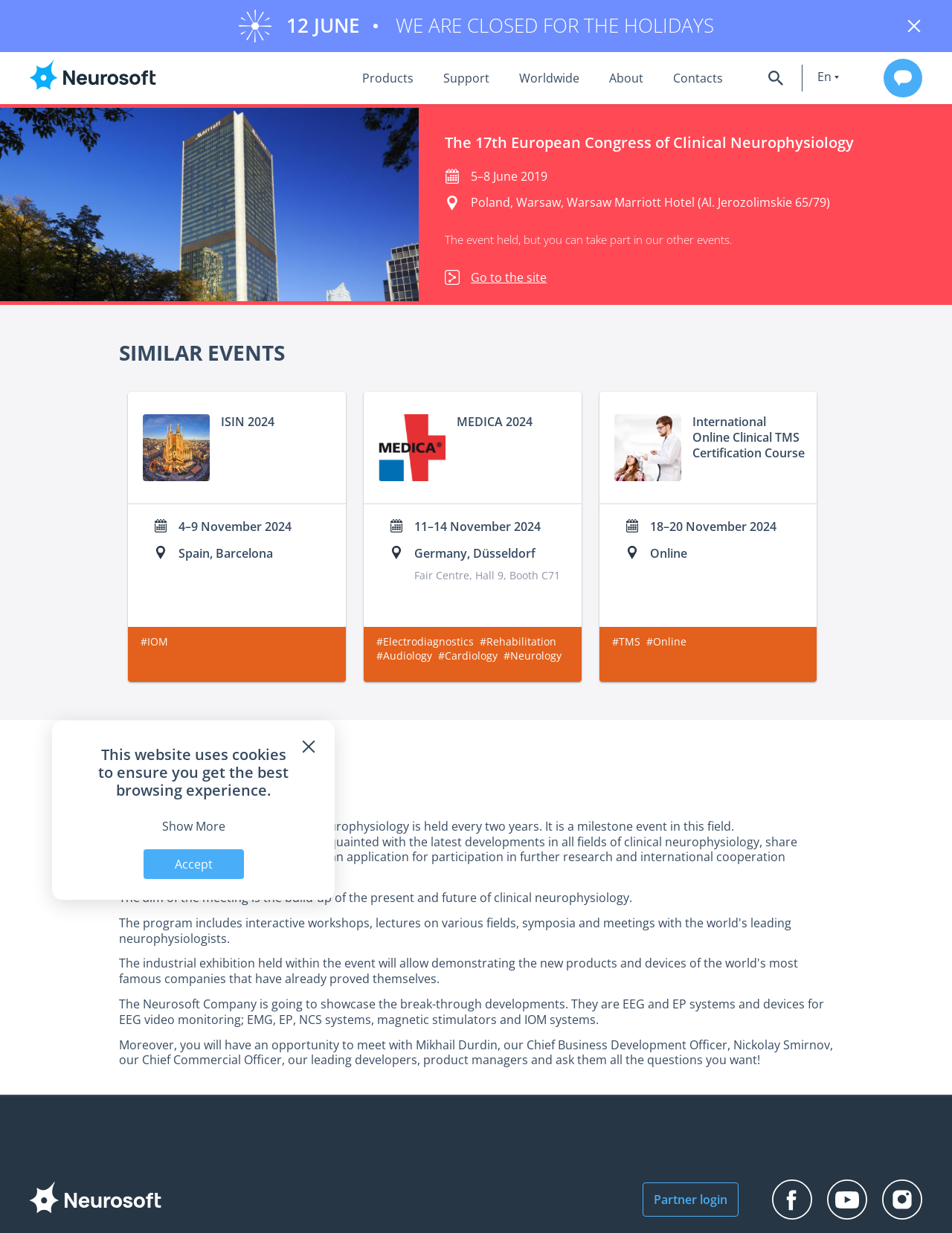Determine the bounding box for the HTML element described here: "Tika vs. Iron Chef". The coordinates should be given as [left, top, right, bottom] with each number being a float between 0 and 1.

None